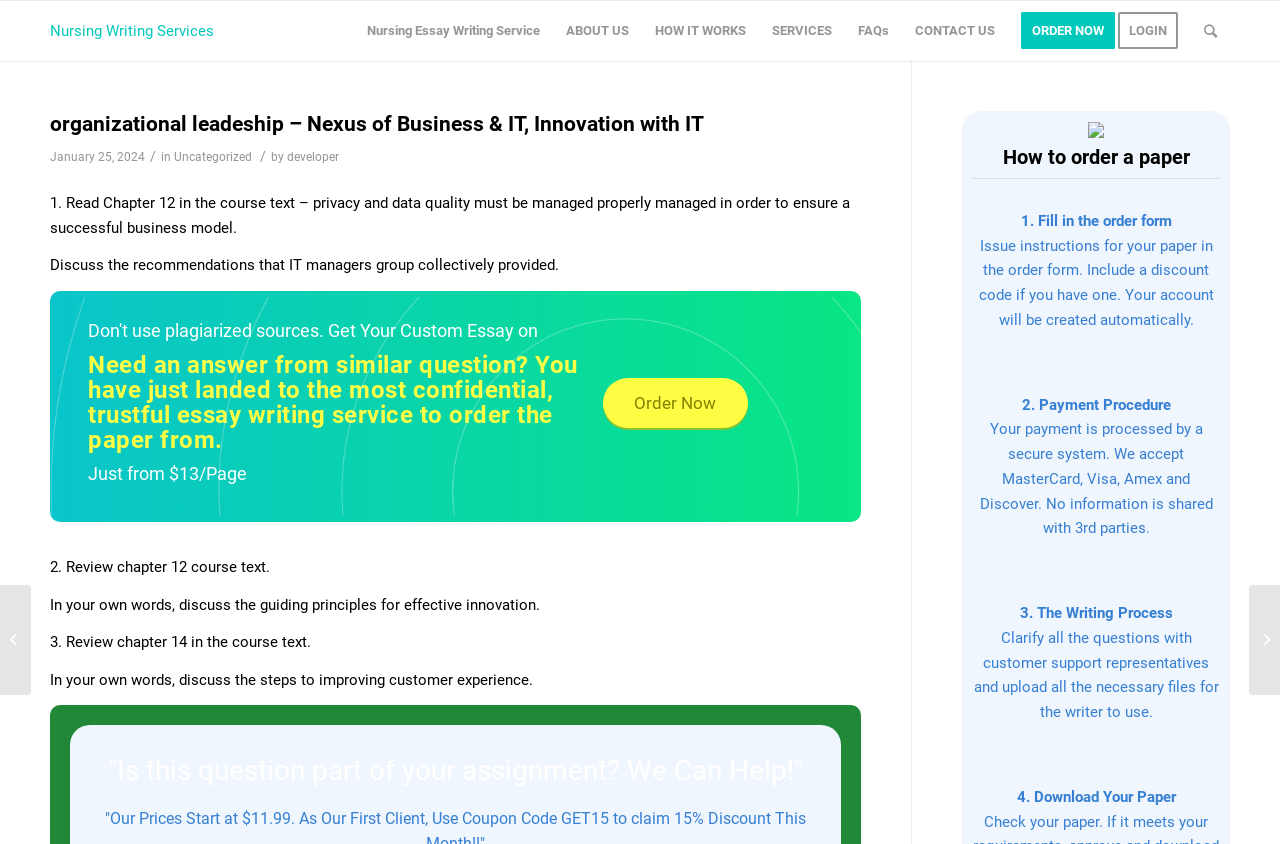Please specify the bounding box coordinates for the clickable region that will help you carry out the instruction: "Check the recent post about Happy Halloween 2022".

None